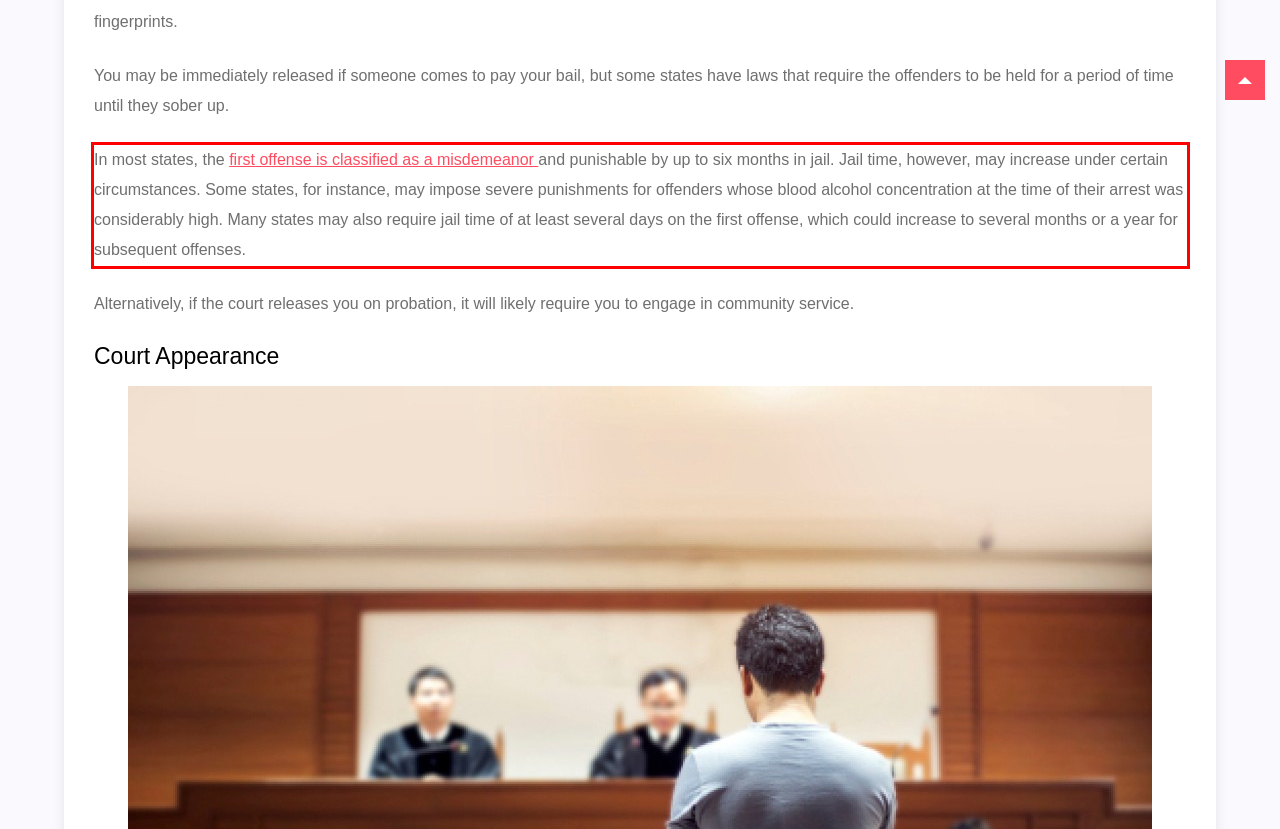You are given a webpage screenshot with a red bounding box around a UI element. Extract and generate the text inside this red bounding box.

In most states, the first offense is classified as a misdemeanor and punishable by up to six months in jail. Jail time, however, may increase under certain circumstances. Some states, for instance, may impose severe punishments for offenders whose blood alcohol concentration at the time of their arrest was considerably high. Many states may also require jail time of at least several days on the first offense, which could increase to several months or a year for subsequent offenses.